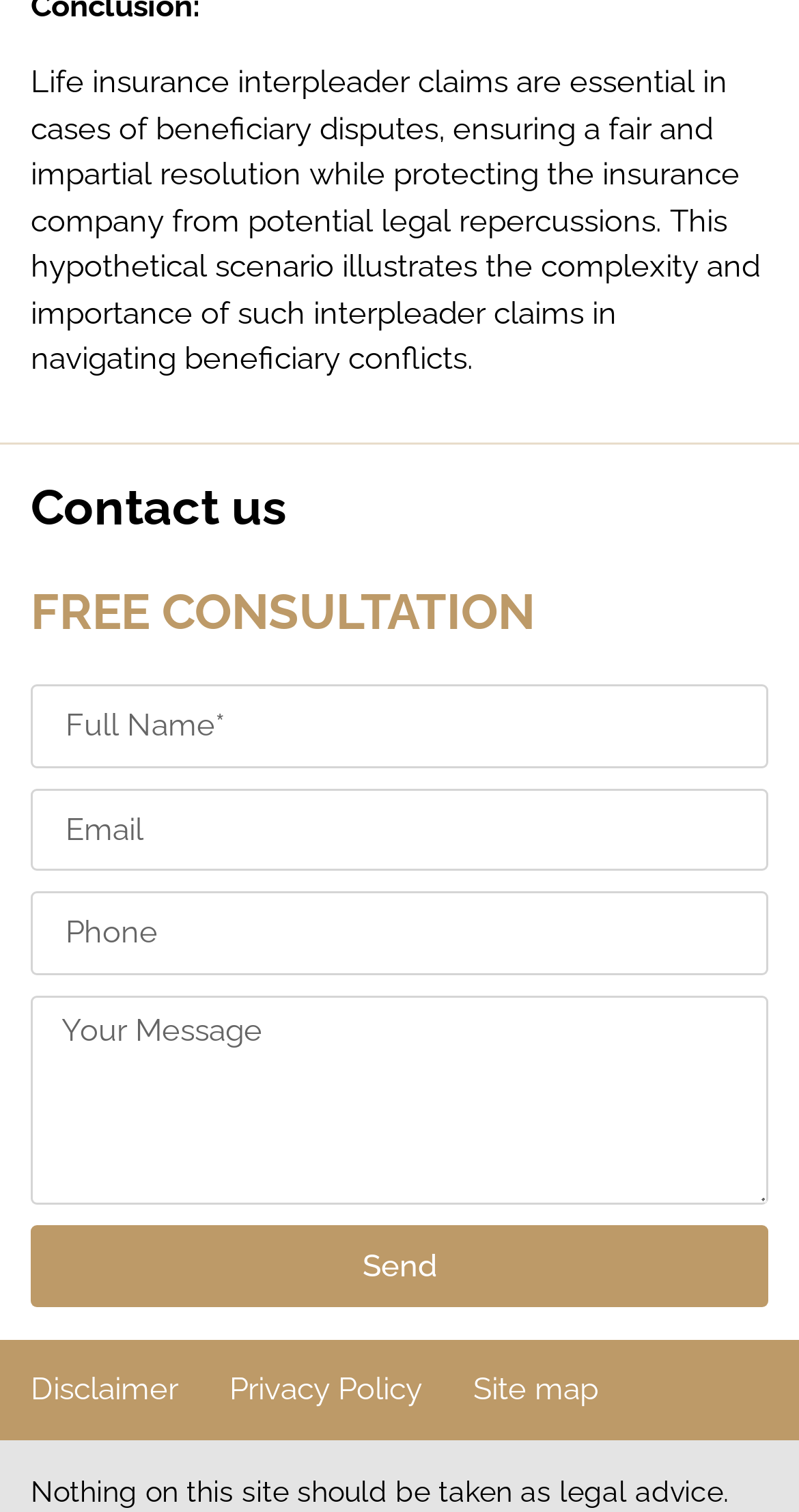Identify the bounding box coordinates of the region that should be clicked to execute the following instruction: "View Disclaimer".

[0.038, 0.906, 0.223, 0.933]